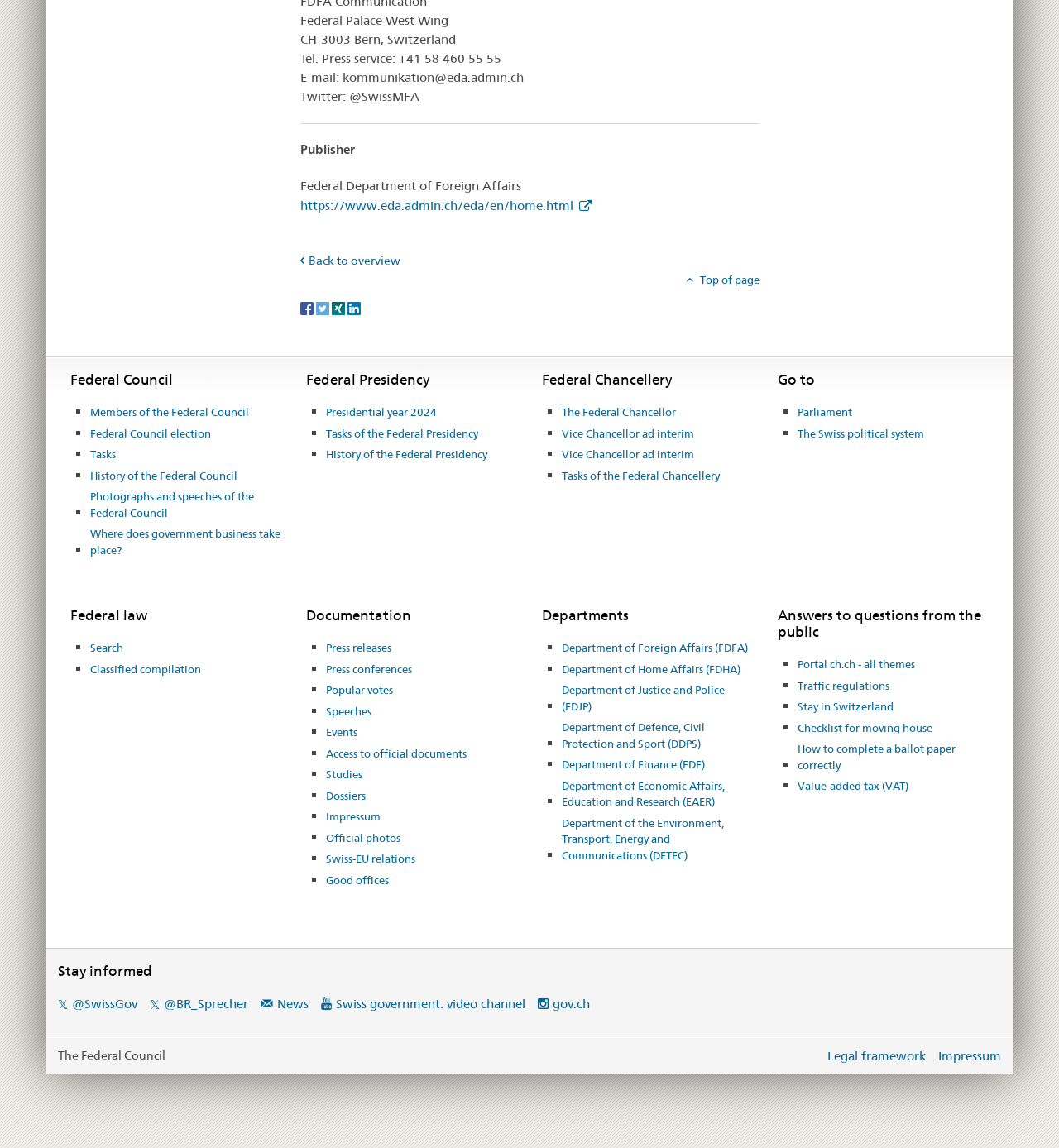Please find the bounding box coordinates in the format (top-left x, top-left y, bottom-right x, bottom-right y) for the given element description. Ensure the coordinates are floating point numbers between 0 and 1. Description: Parliament

[0.753, 0.35, 0.804, 0.369]